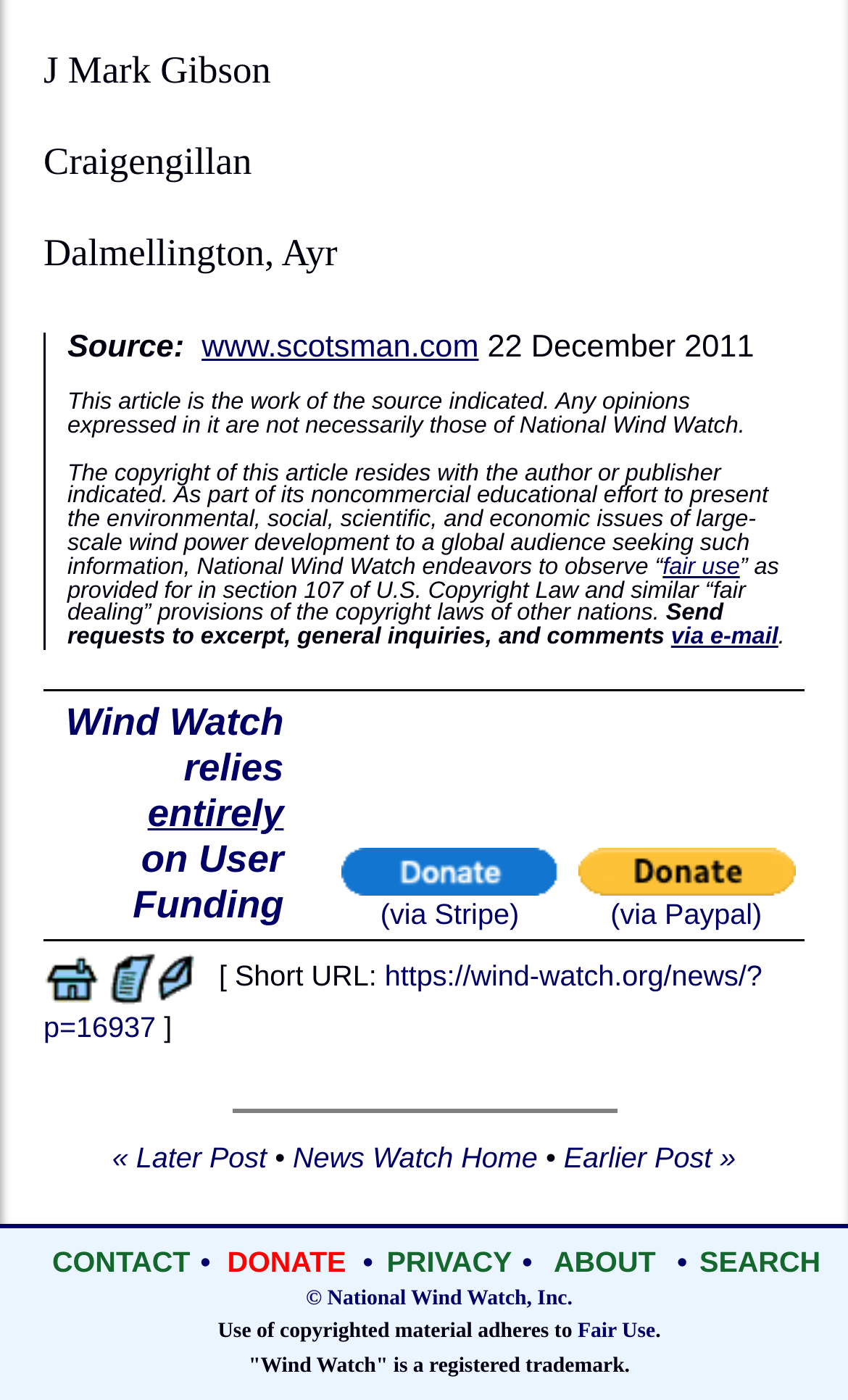Specify the bounding box coordinates of the element's region that should be clicked to achieve the following instruction: "Click on the 'CONTACT' link". The bounding box coordinates consist of four float numbers between 0 and 1, in the format [left, top, right, bottom].

[0.062, 0.89, 0.224, 0.913]